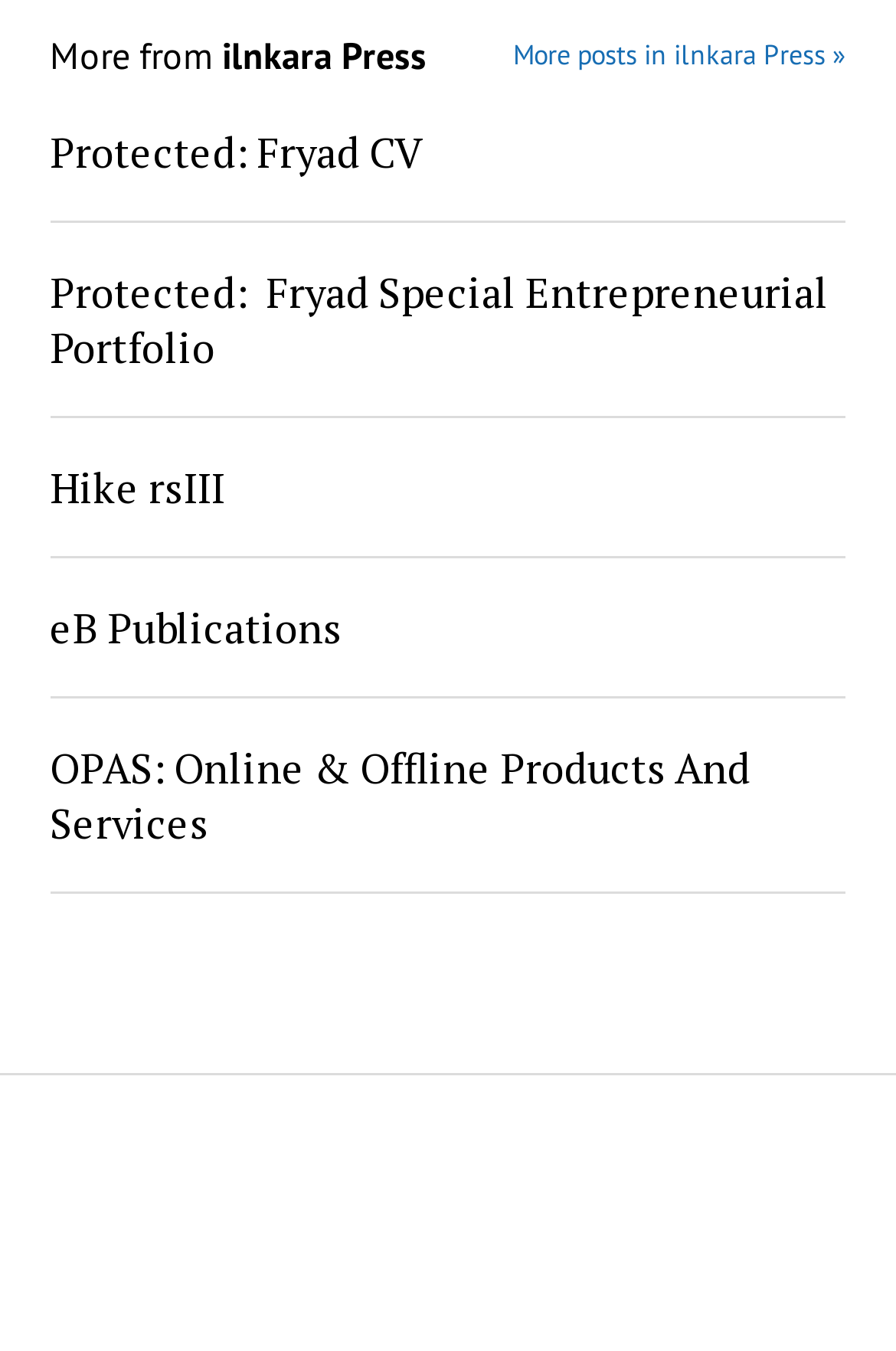Are there any links with 'Fryad' in their text?
Using the picture, provide a one-word or short phrase answer.

Yes